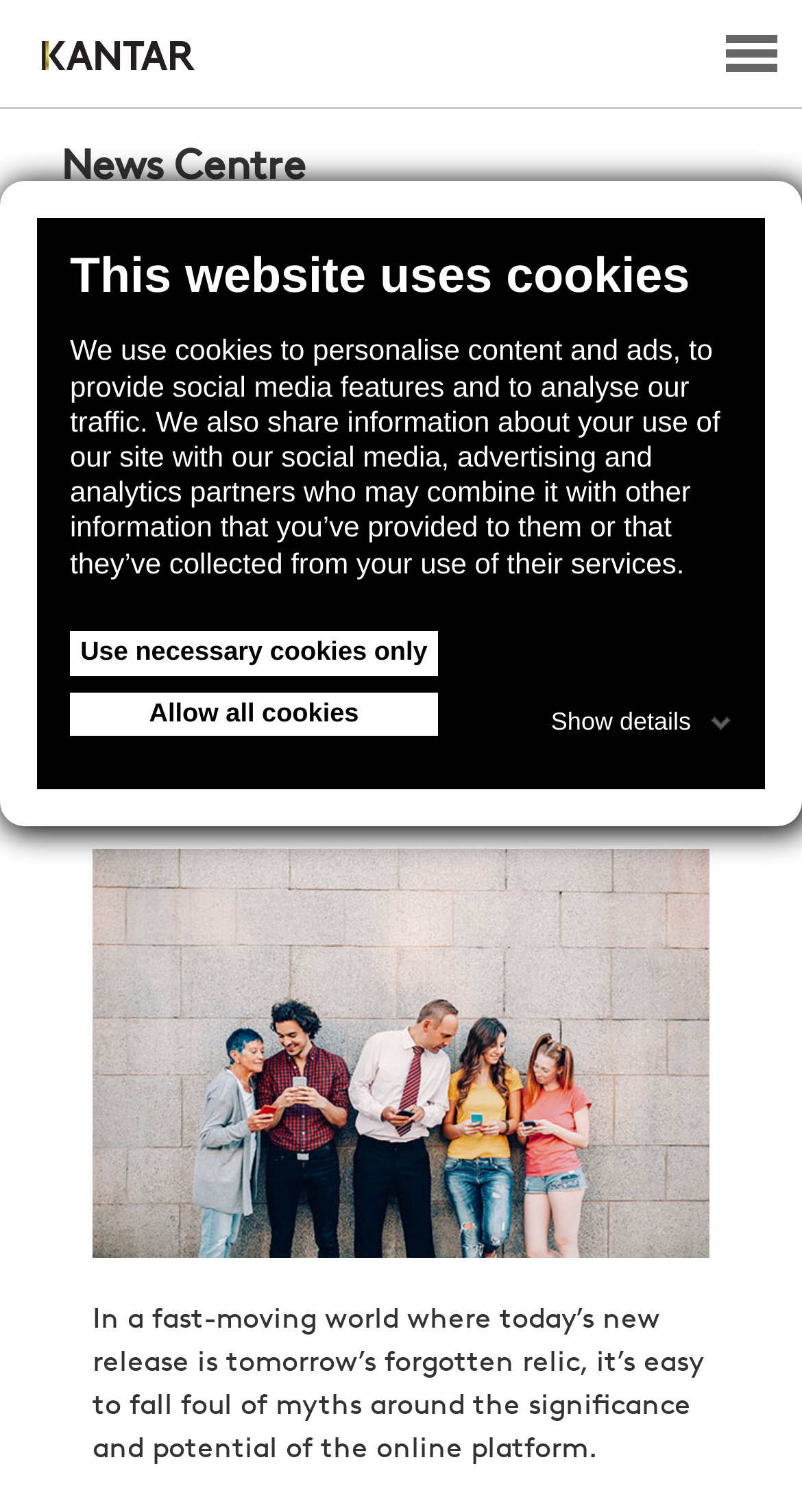Please identify the bounding box coordinates of the element's region that should be clicked to execute the following instruction: "Click the Kantar link". The bounding box coordinates must be four float numbers between 0 and 1, i.e., [left, top, right, bottom].

[0.051, 0.034, 0.244, 0.05]